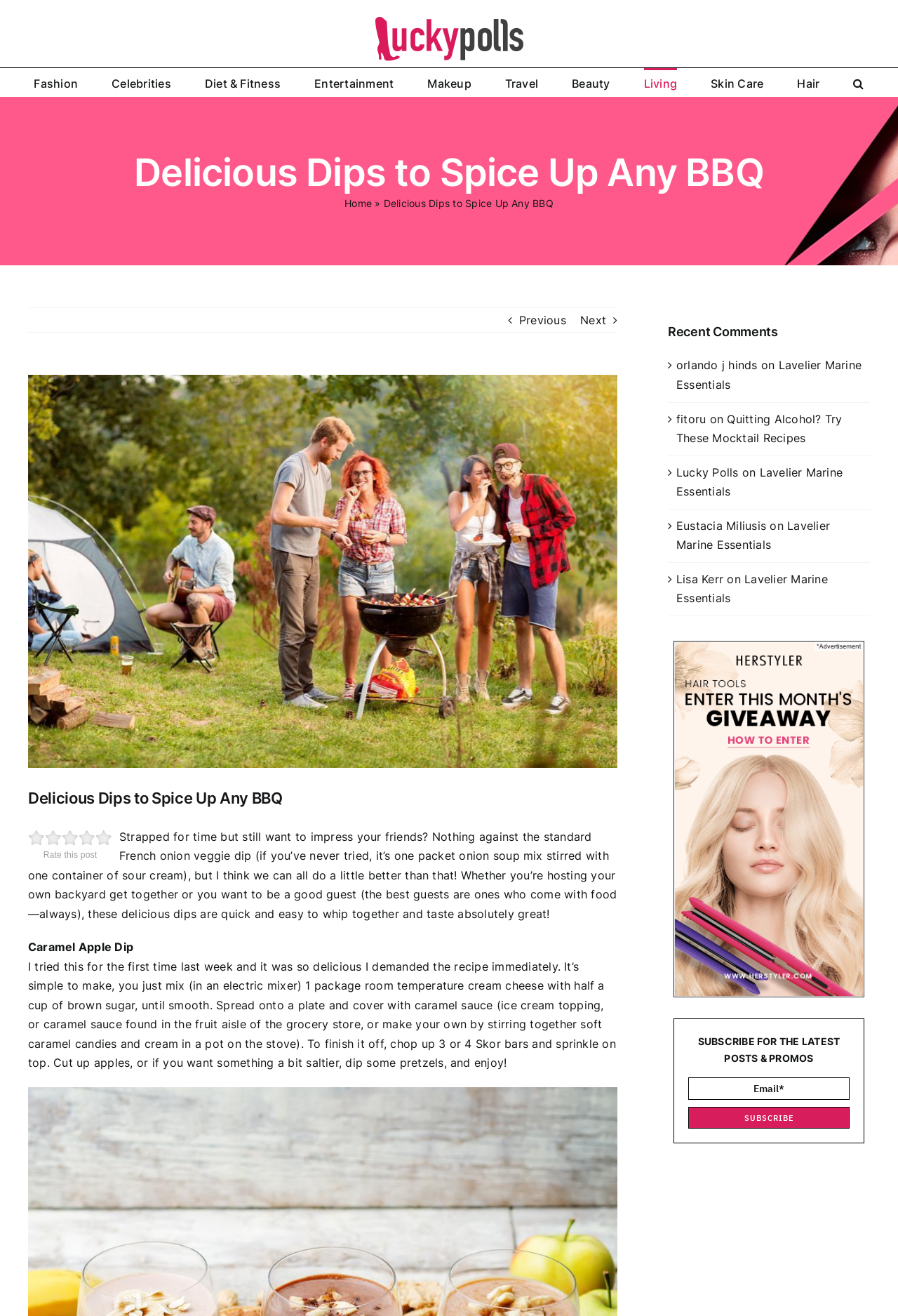Please determine the main heading text of this webpage.

Delicious Dips to Spice Up Any BBQ